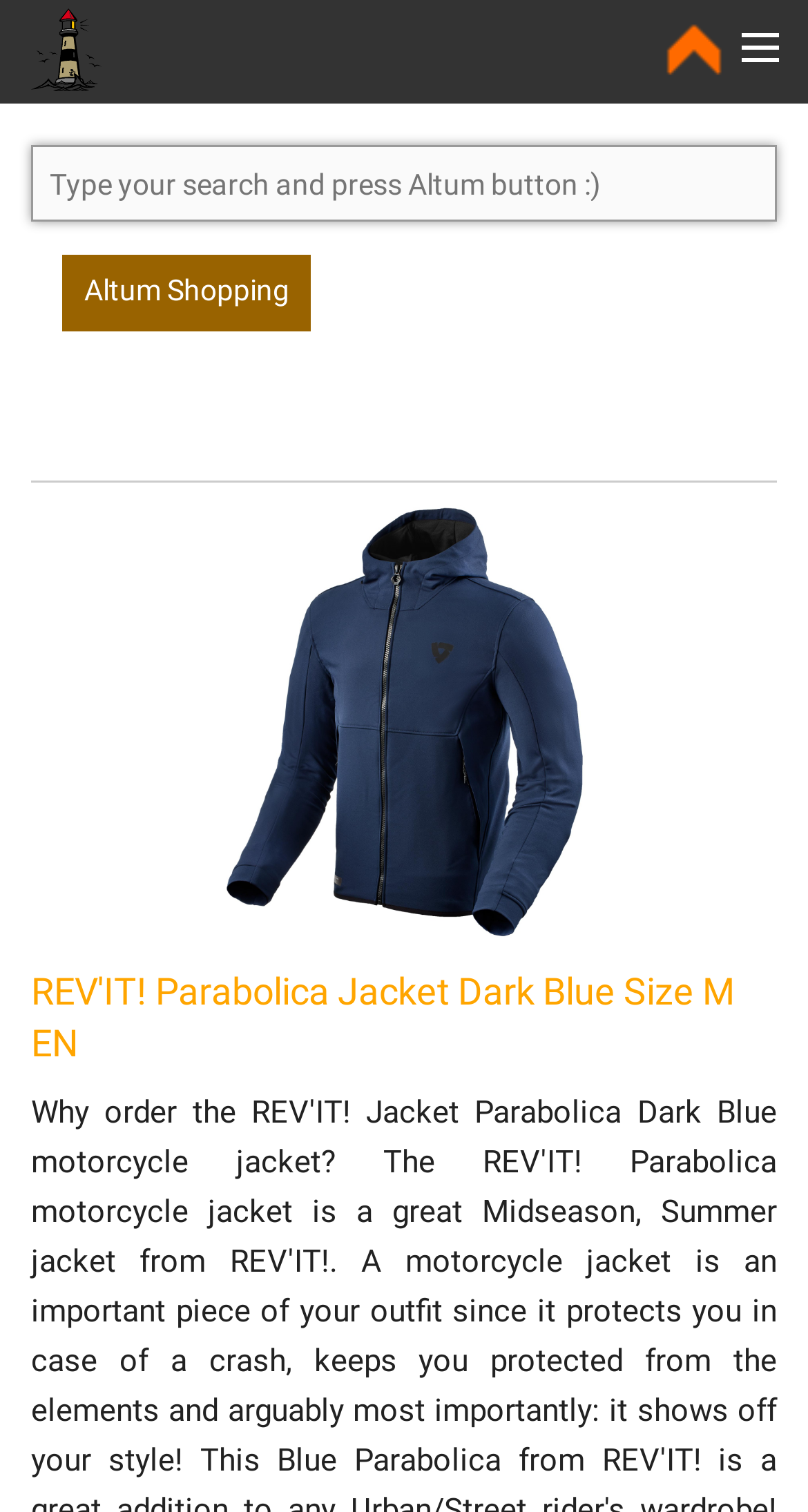Describe all the key features and sections of the webpage thoroughly.

This webpage appears to be a product page for the REV'IT! Parabolica Jacket in Dark Blue, Size M EN. At the top, there is a heading with the product name, accompanied by a link and an image. To the right of this heading, there is another link with an image. 

Below these elements, there is a search bar where users can type and press the "Altum Shopping Service" button. An advertisement iframe is positioned below the search bar. 

A horizontal separator line divides the top section from the bottom section. In the bottom section, there is a static text element, followed by a link to an image of the product, which is displayed to the right. Below this image, there is another heading with the product name, accompanied by a link.